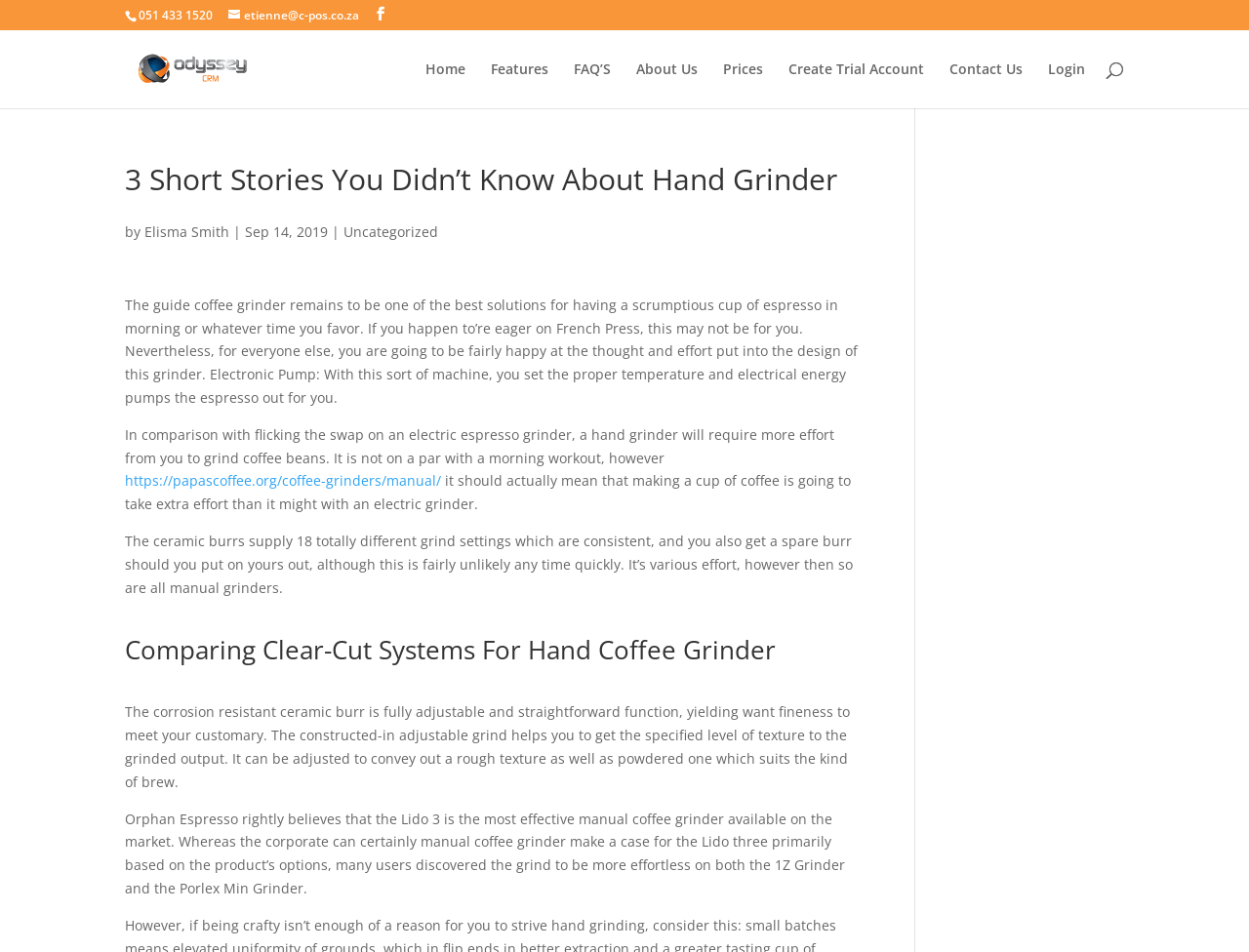Pinpoint the bounding box coordinates of the area that must be clicked to complete this instruction: "Click the 'Home' link".

[0.341, 0.066, 0.373, 0.114]